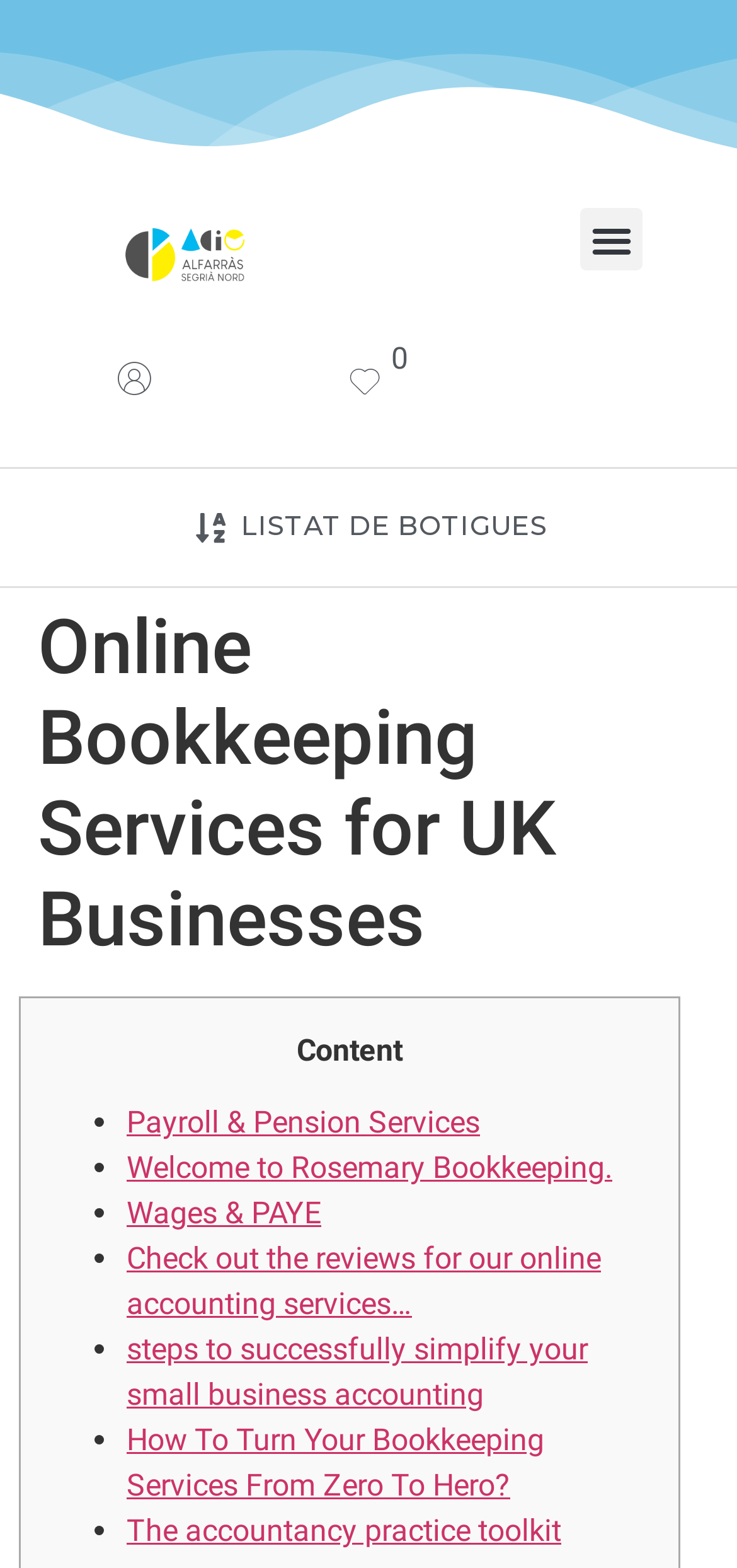Please indicate the bounding box coordinates of the element's region to be clicked to achieve the instruction: "Click the menu button". Provide the coordinates as four float numbers between 0 and 1, i.e., [left, top, right, bottom].

[0.787, 0.133, 0.872, 0.172]